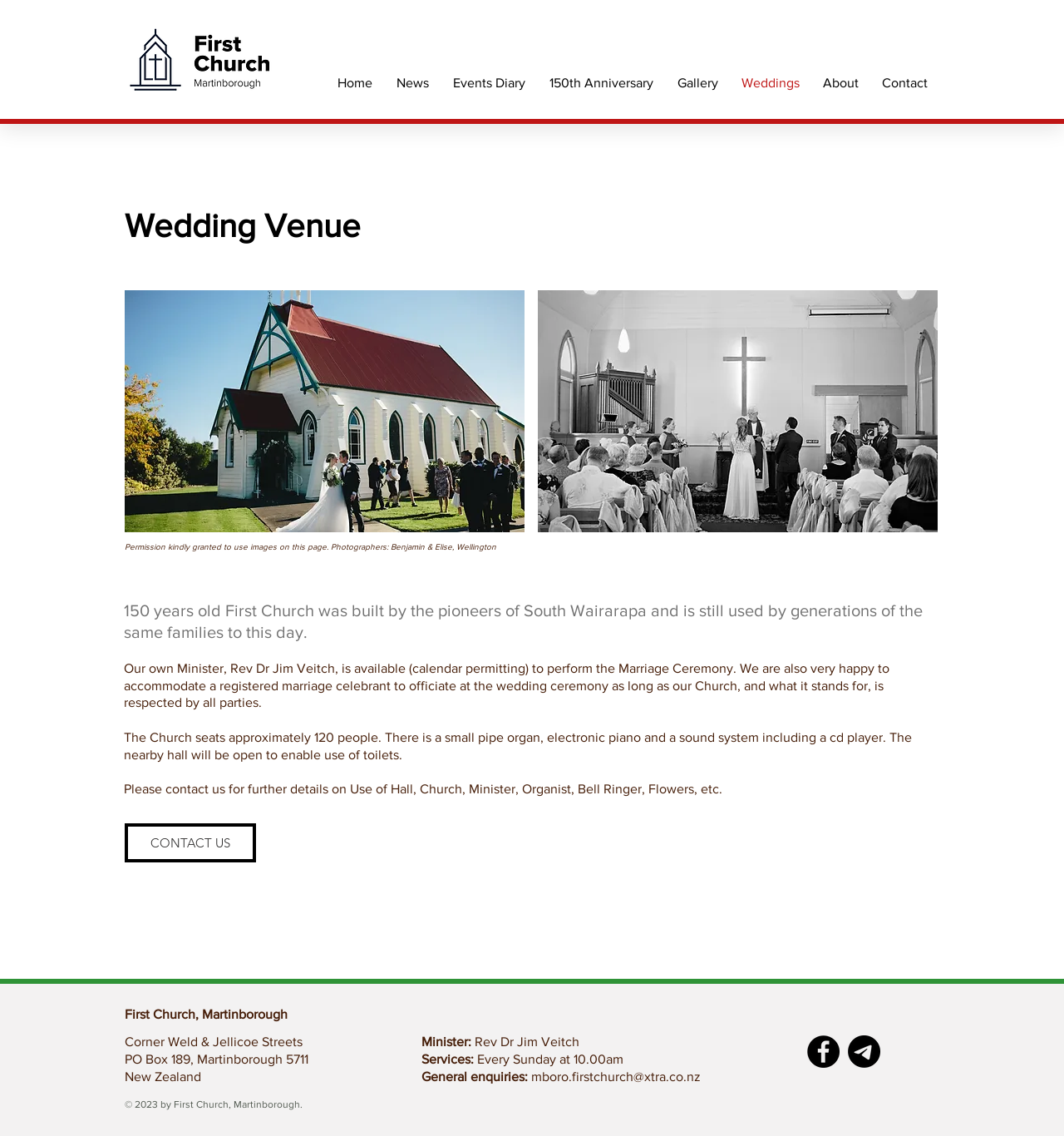What is the capacity of the church? Examine the screenshot and reply using just one word or a brief phrase.

120 people